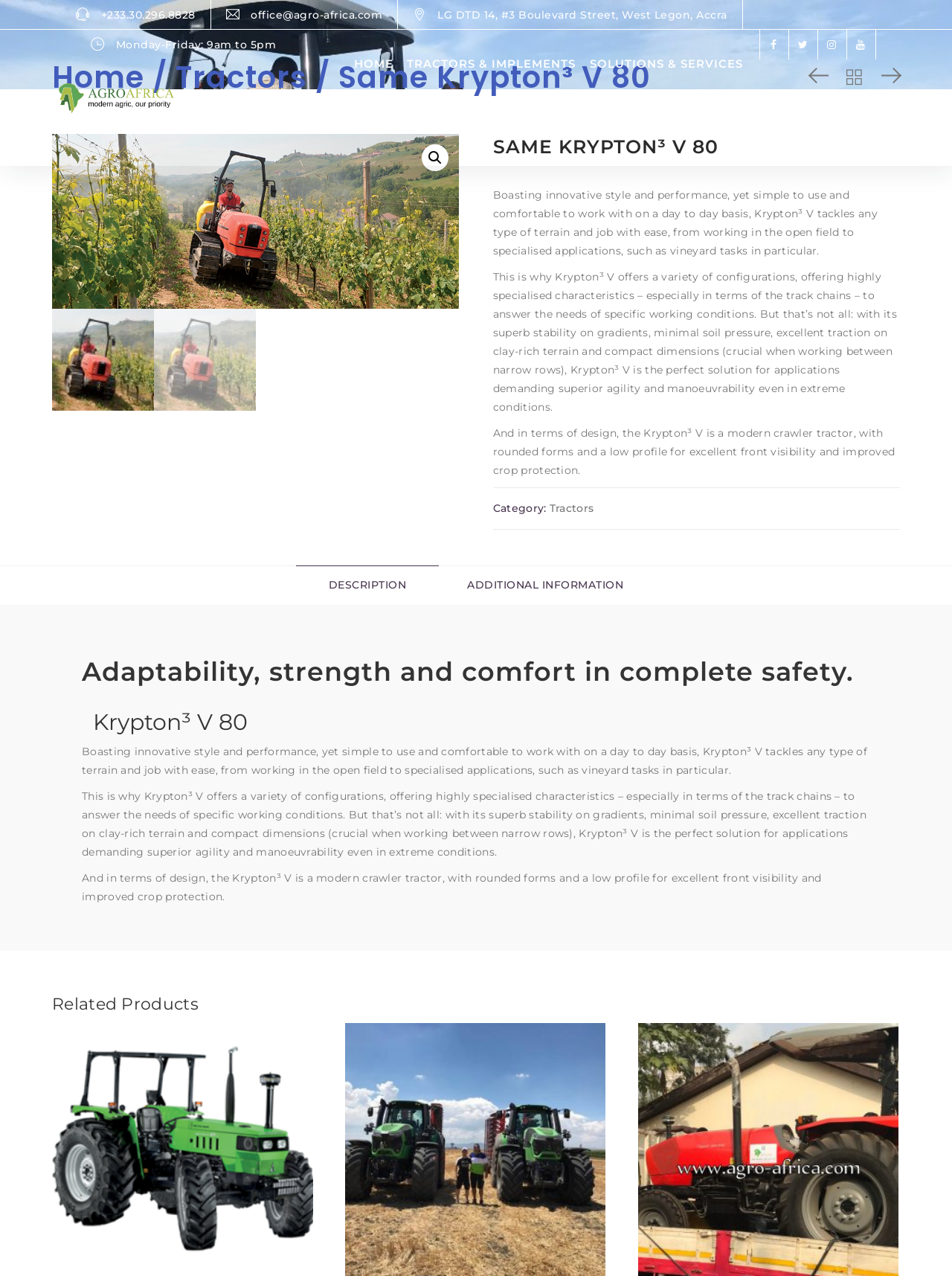Provide the bounding box coordinates for the UI element that is described as: "Location".

None